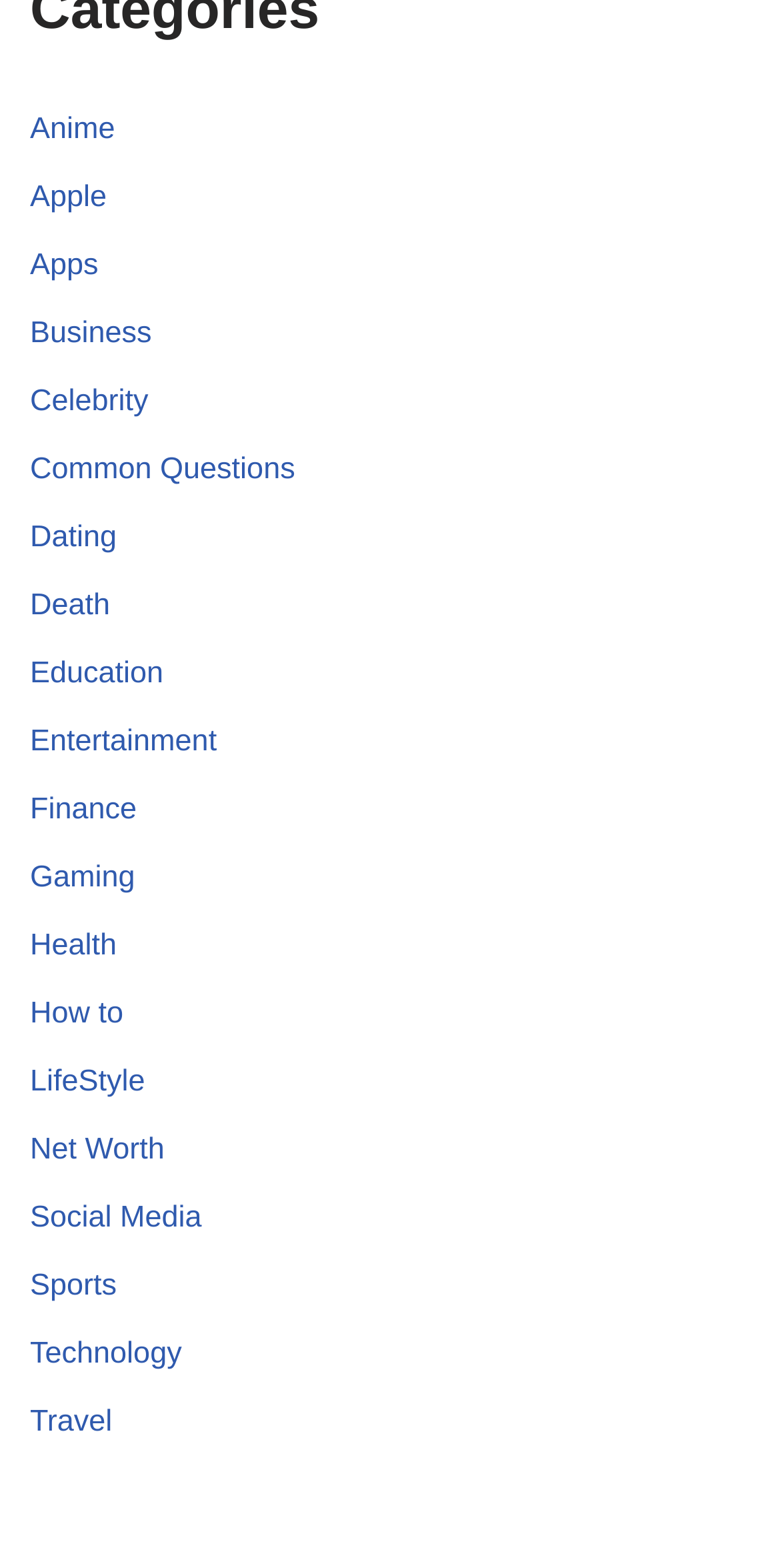Is there a category related to money on this webpage?
Please look at the screenshot and answer in one word or a short phrase.

Yes